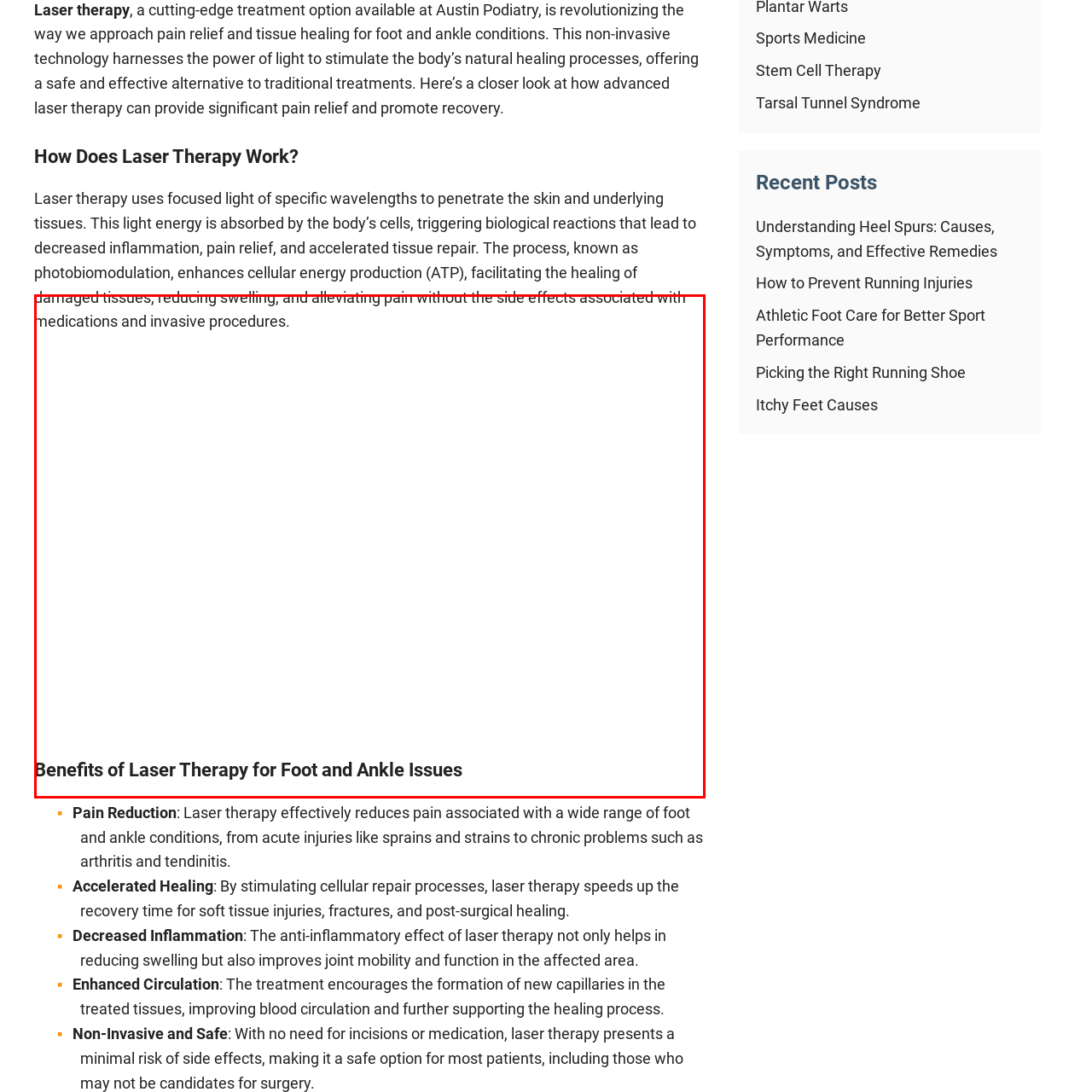What is the purpose of laser therapy?
Please focus on the image surrounded by the red bounding box and provide a one-word or phrase answer based on the image.

Stimulate natural healing